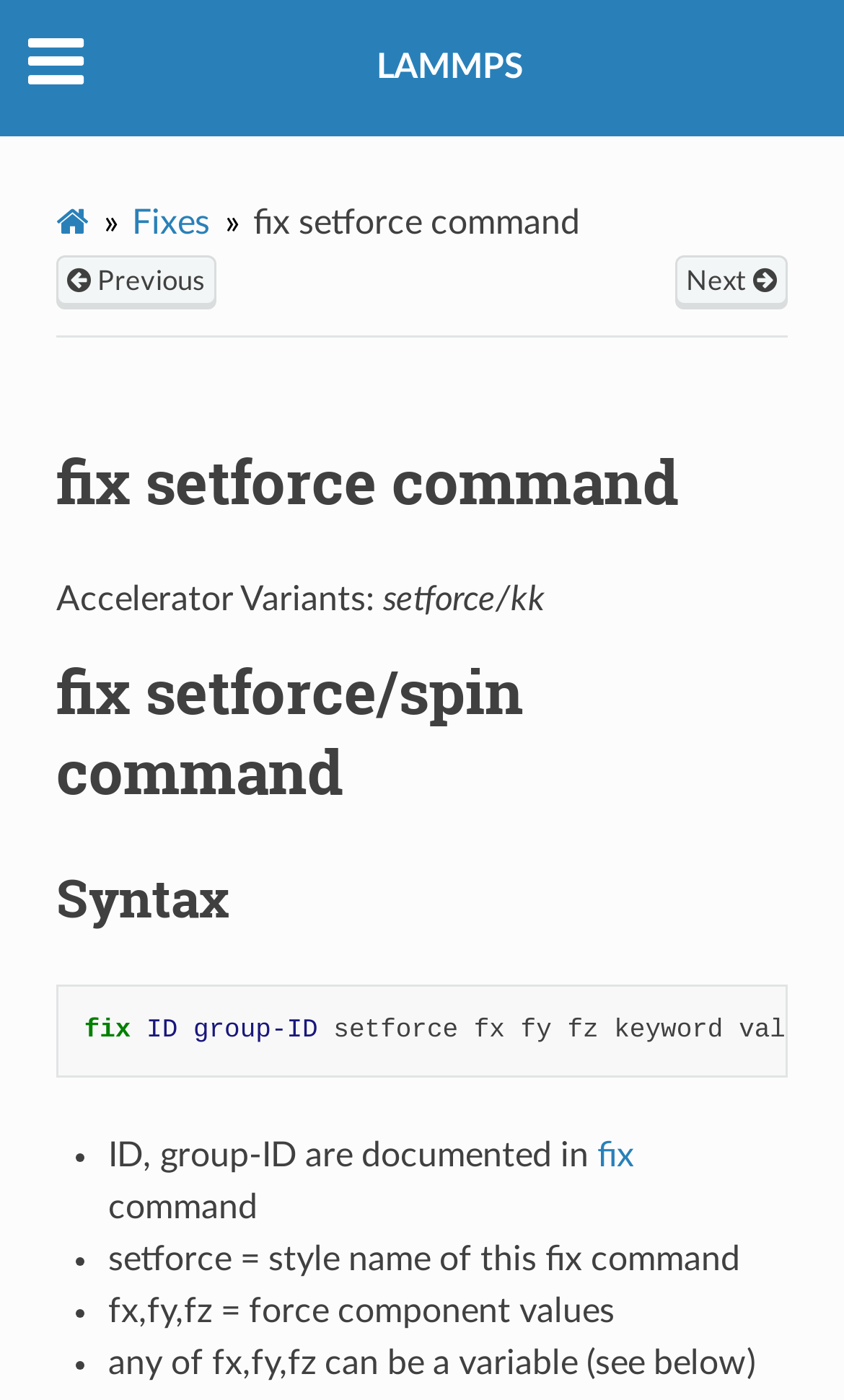Determine the bounding box coordinates of the target area to click to execute the following instruction: "Click on the fix link."

[0.707, 0.812, 0.751, 0.837]